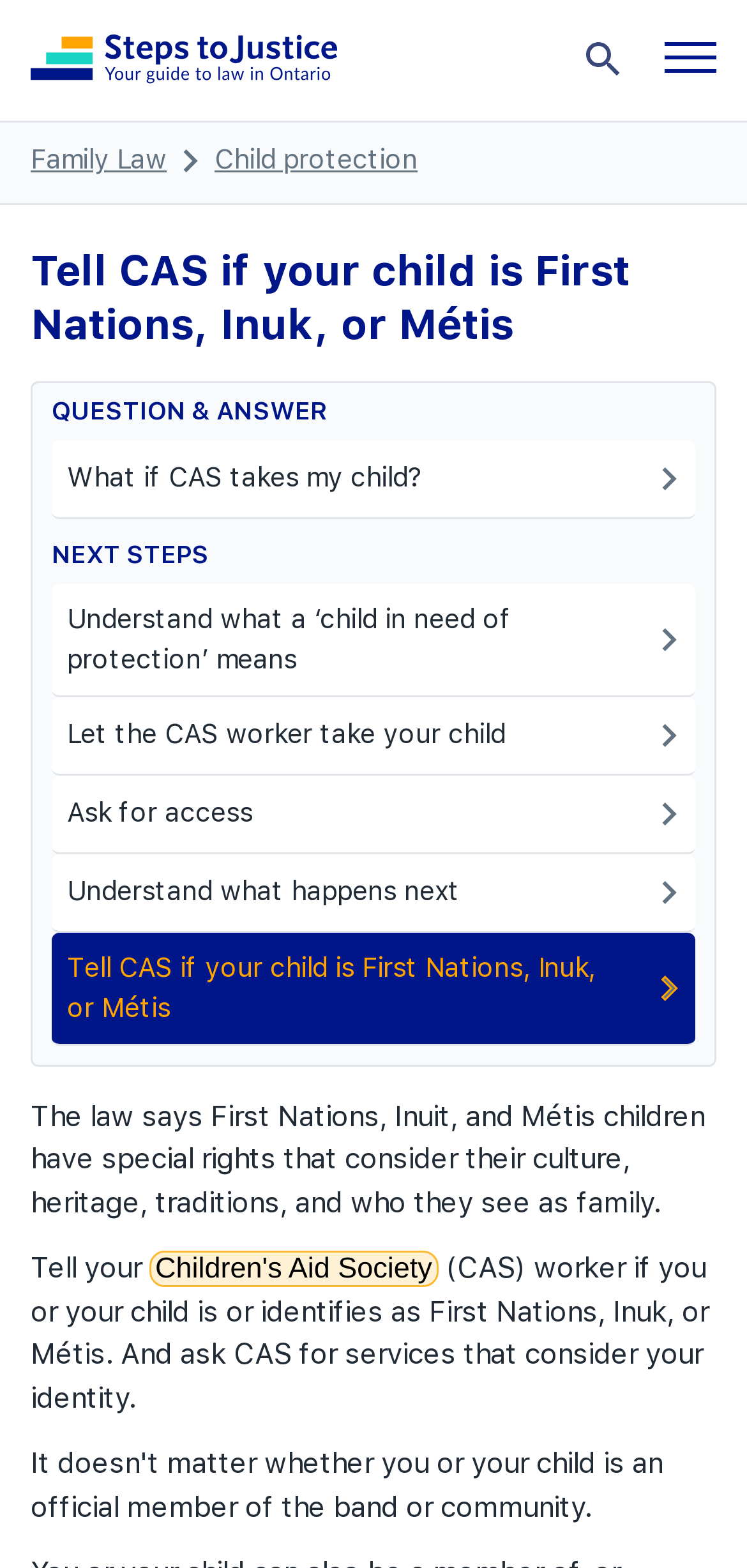Refer to the screenshot and answer the following question in detail:
What is the main topic of this webpage?

Based on the webpage content, I can see that the main topic is related to child protection, specifically about the rights of First Nations, Inuit, and Métis children and how to tell the Children's Aid Society (CAS) about their identity.